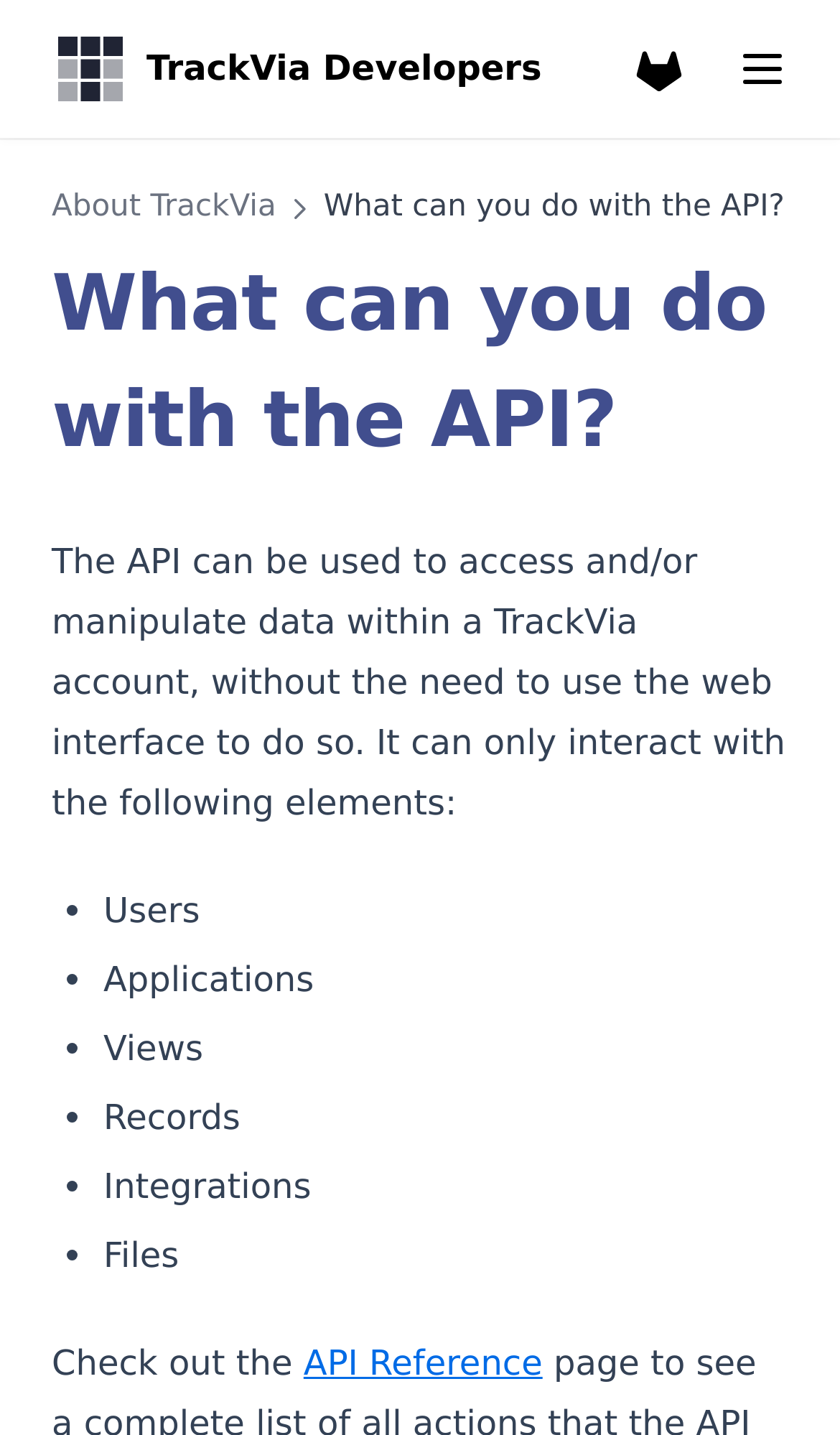Predict the bounding box coordinates of the area that should be clicked to accomplish the following instruction: "Open the API Reference". The bounding box coordinates should consist of four float numbers between 0 and 1, i.e., [left, top, right, bottom].

[0.361, 0.935, 0.646, 0.964]